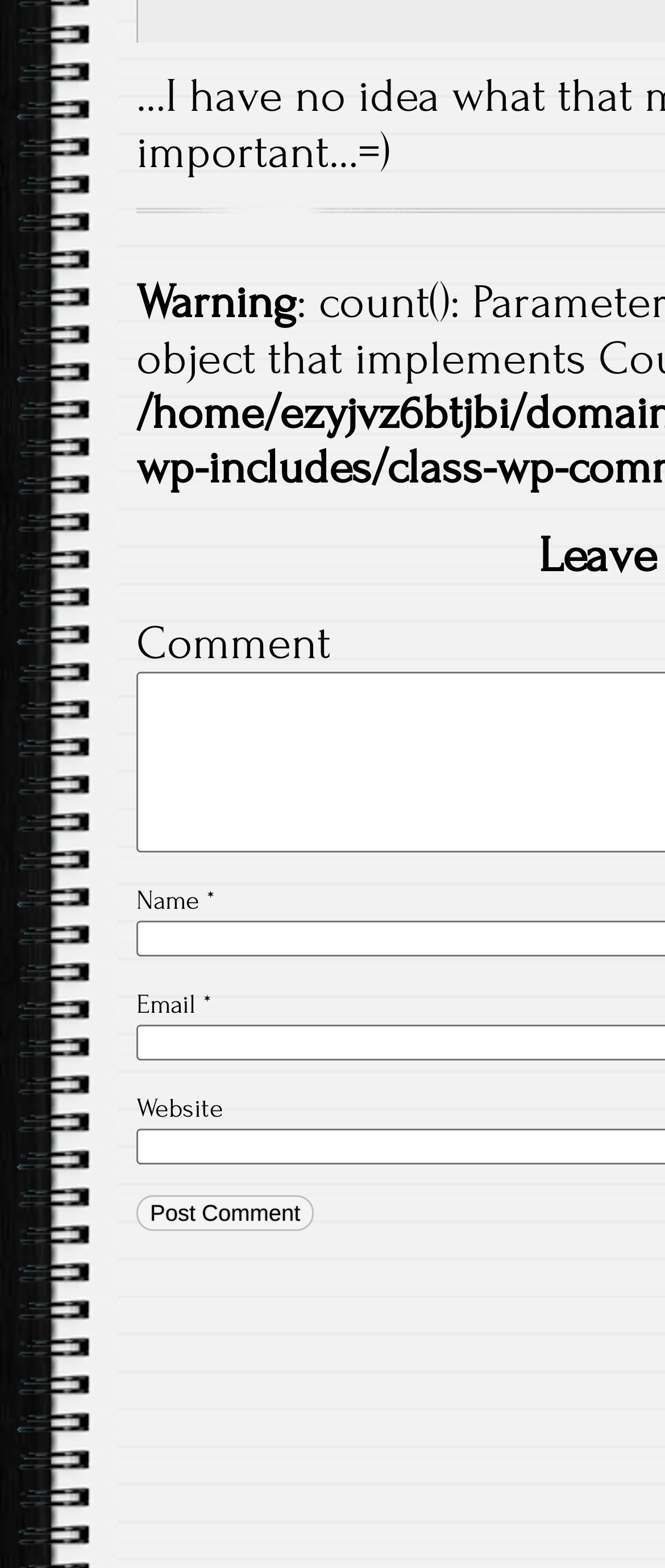What is the second field to fill in the comment form?
Using the image as a reference, answer with just one word or a short phrase.

Email